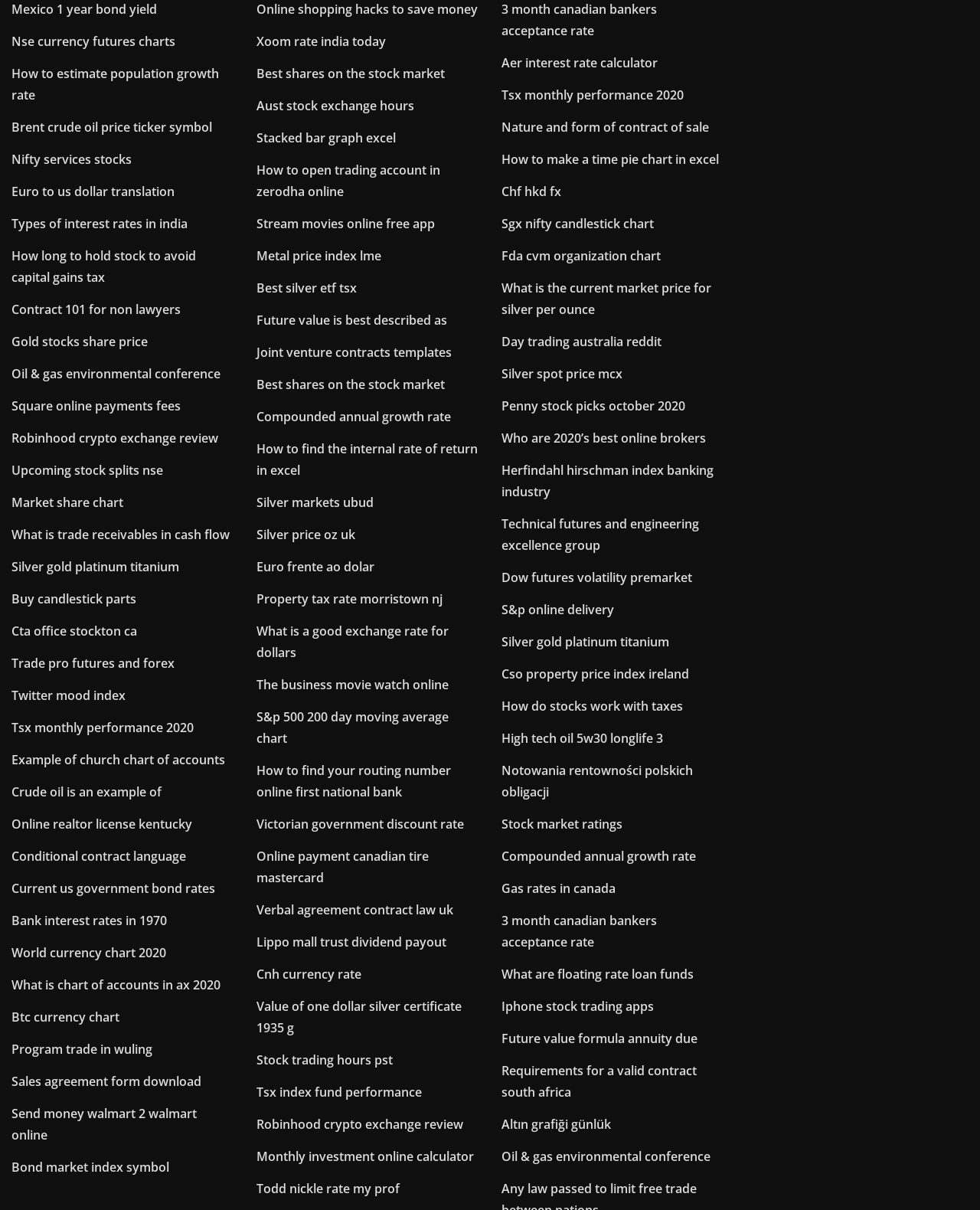Find the bounding box coordinates of the area that needs to be clicked in order to achieve the following instruction: "View 'How to estimate population growth rate'". The coordinates should be specified as four float numbers between 0 and 1, i.e., [left, top, right, bottom].

[0.012, 0.054, 0.223, 0.085]